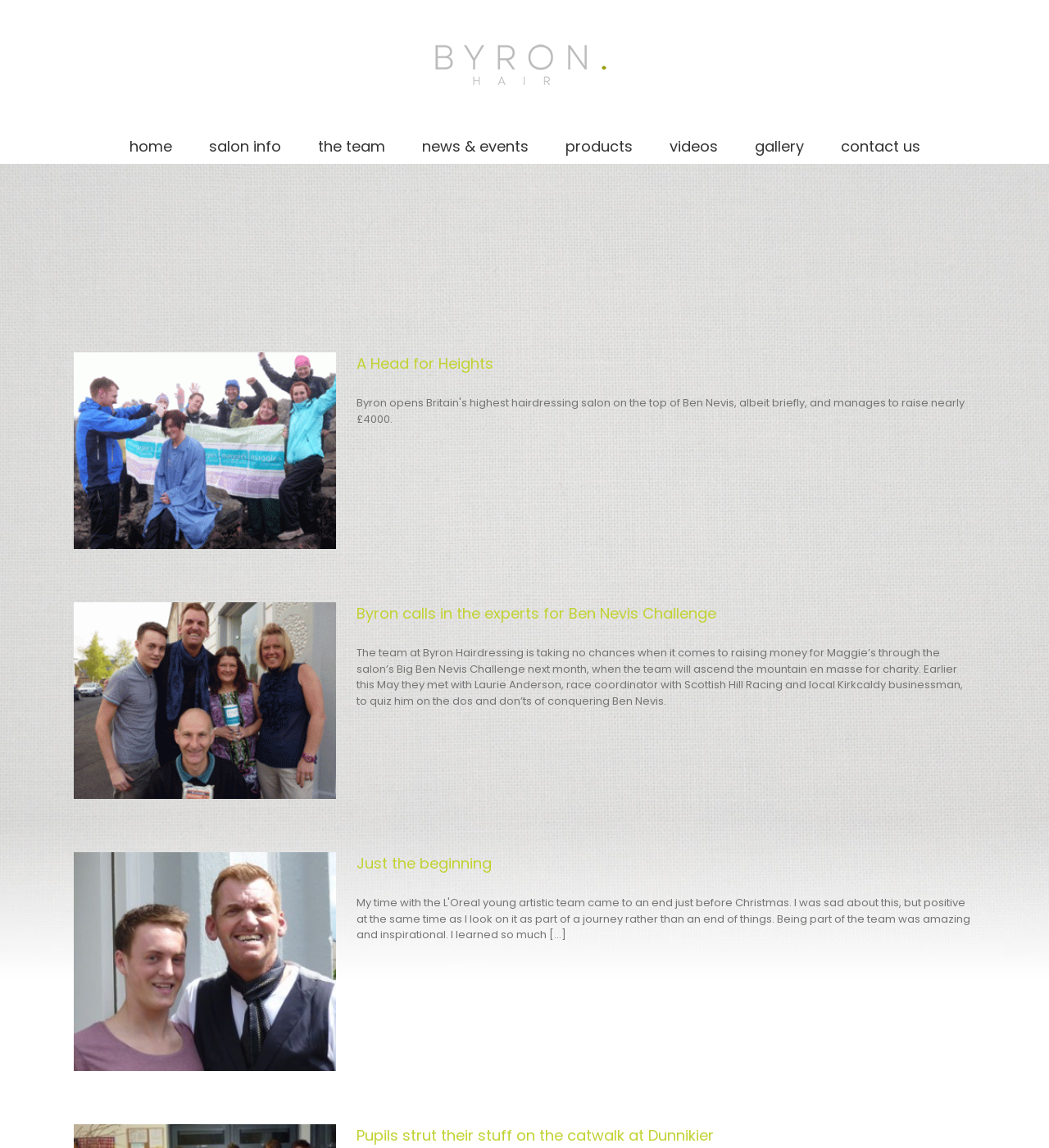Please identify the bounding box coordinates of the element's region that needs to be clicked to fulfill the following instruction: "Go to top of the page". The bounding box coordinates should consist of four float numbers between 0 and 1, i.e., [left, top, right, bottom].

[0.904, 0.889, 0.941, 0.914]